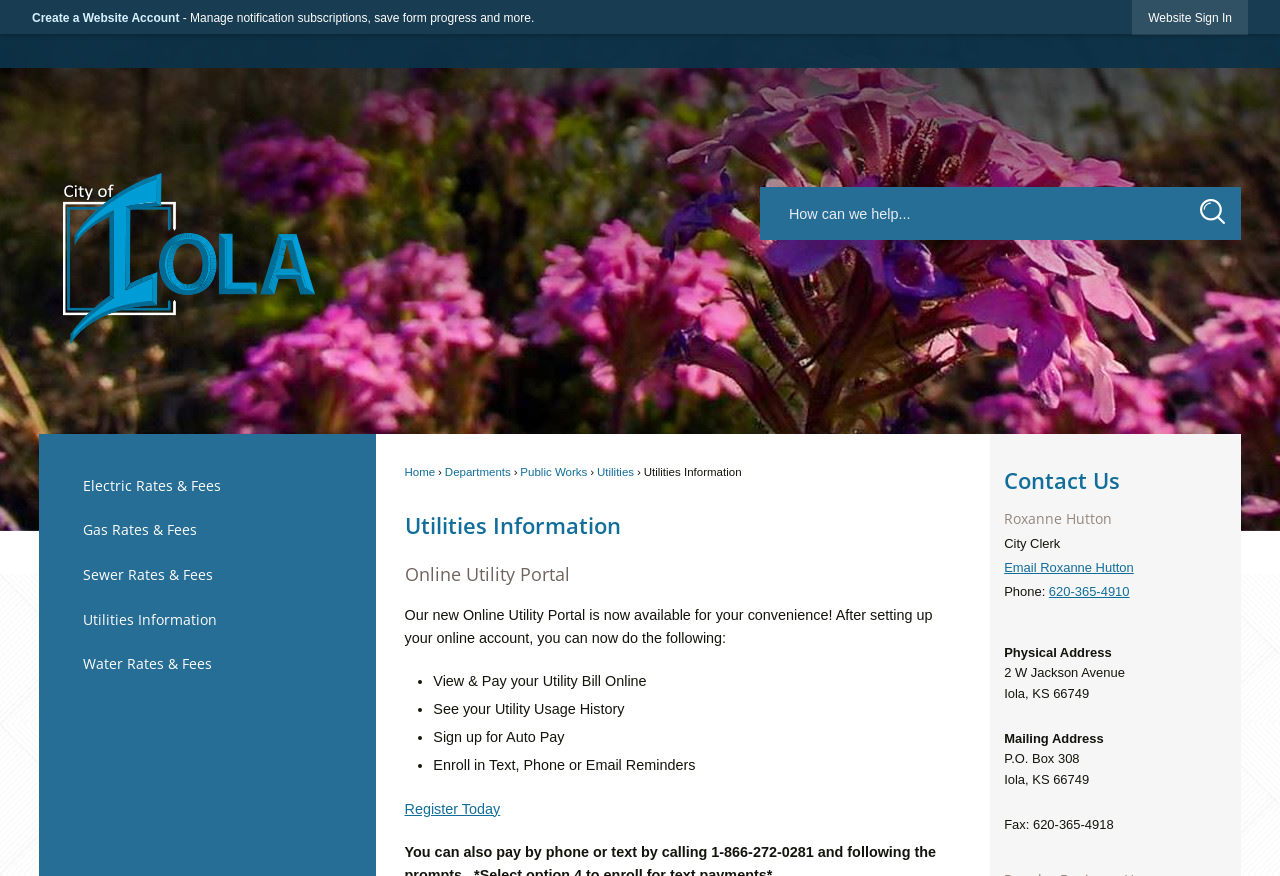How can I register for the Online Utility Portal?
Using the image as a reference, answer with just one word or a short phrase.

Click on Register Today